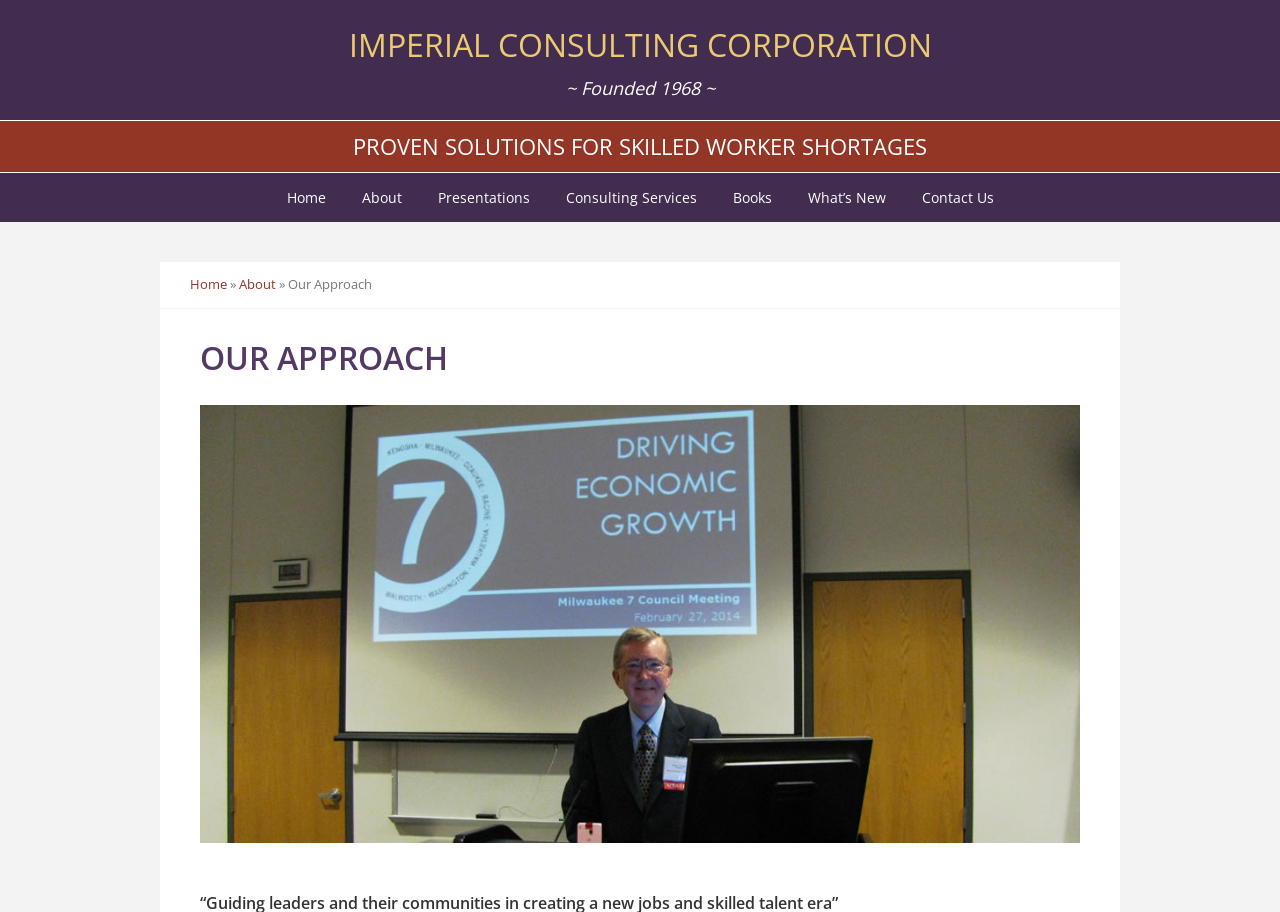What is the topic of the image on the page?
Using the image, provide a detailed and thorough answer to the question.

I found the answer by looking at the image element with the description 'Ed Gordon speaking about Driving Economic Growth' which is located below the 'Our Approach' section.